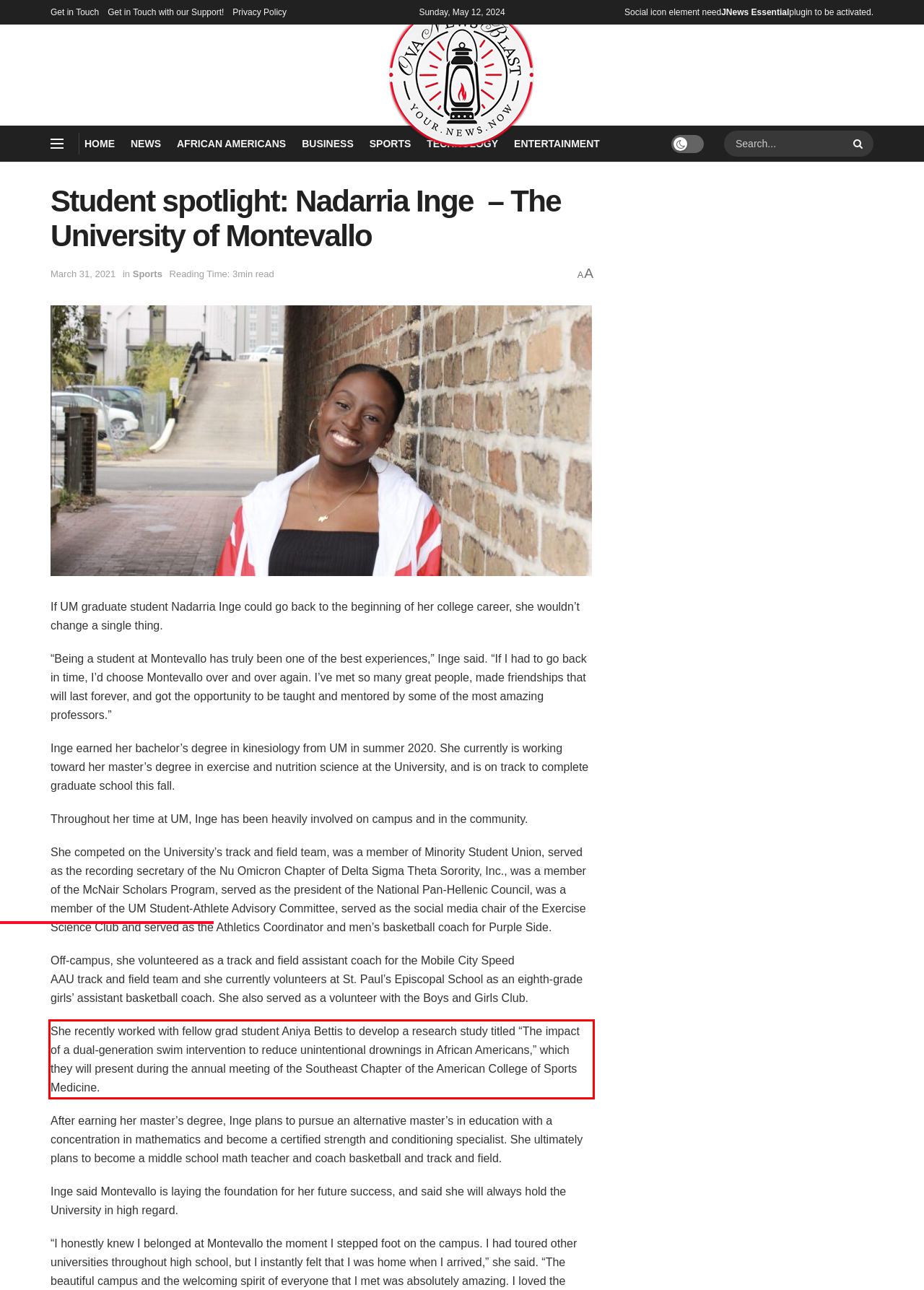Please identify and extract the text from the UI element that is surrounded by a red bounding box in the provided webpage screenshot.

She recently worked with fellow grad student Aniya Bettis to develop a research study titled “The impact of a dual-generation swim intervention to reduce unintentional drownings in African Americans,” which they will present during the annual meeting of the Southeast Chapter of the American College of Sports Medicine.